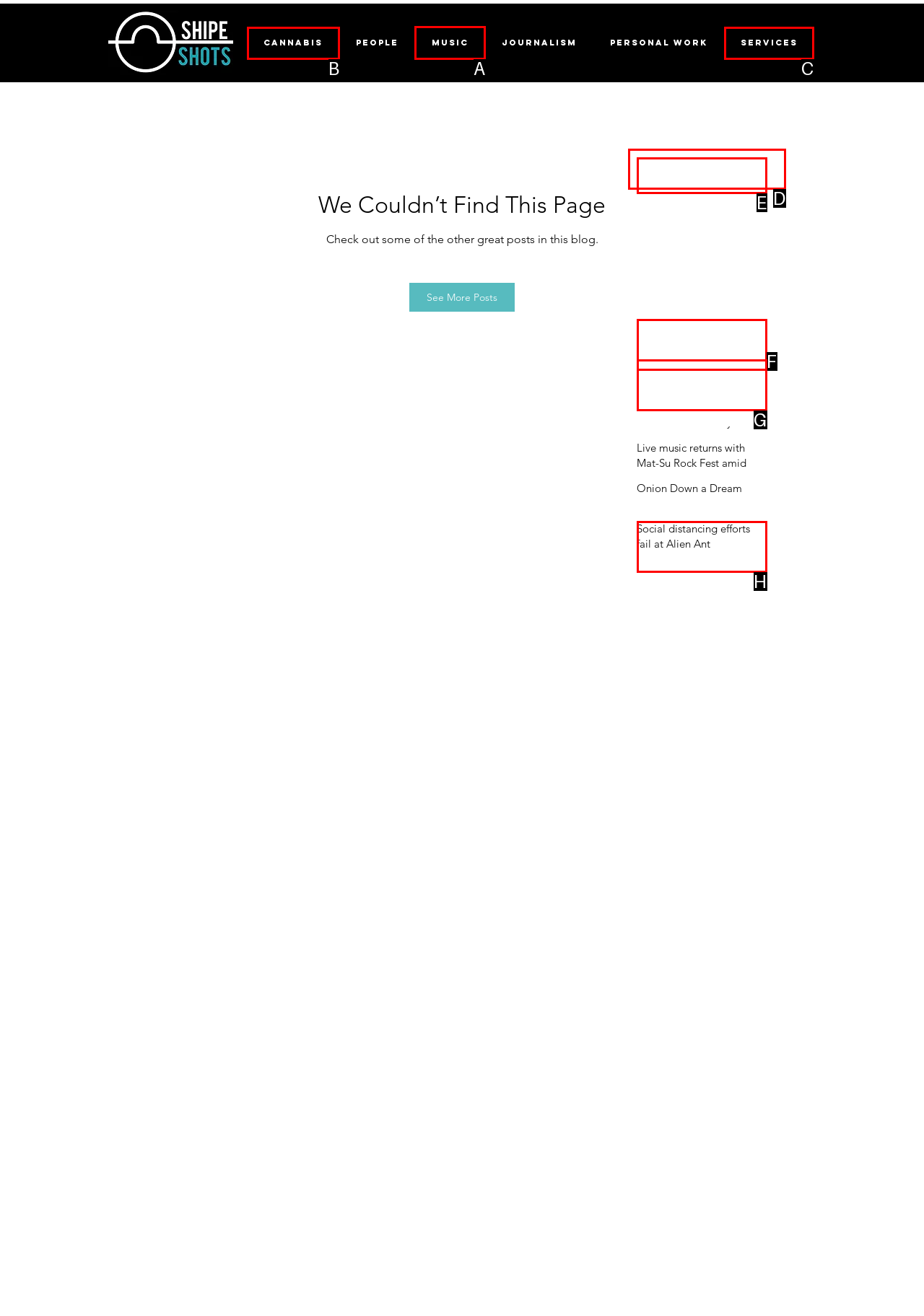Which option should be clicked to execute the following task: Search for something? Respond with the letter of the selected option.

None